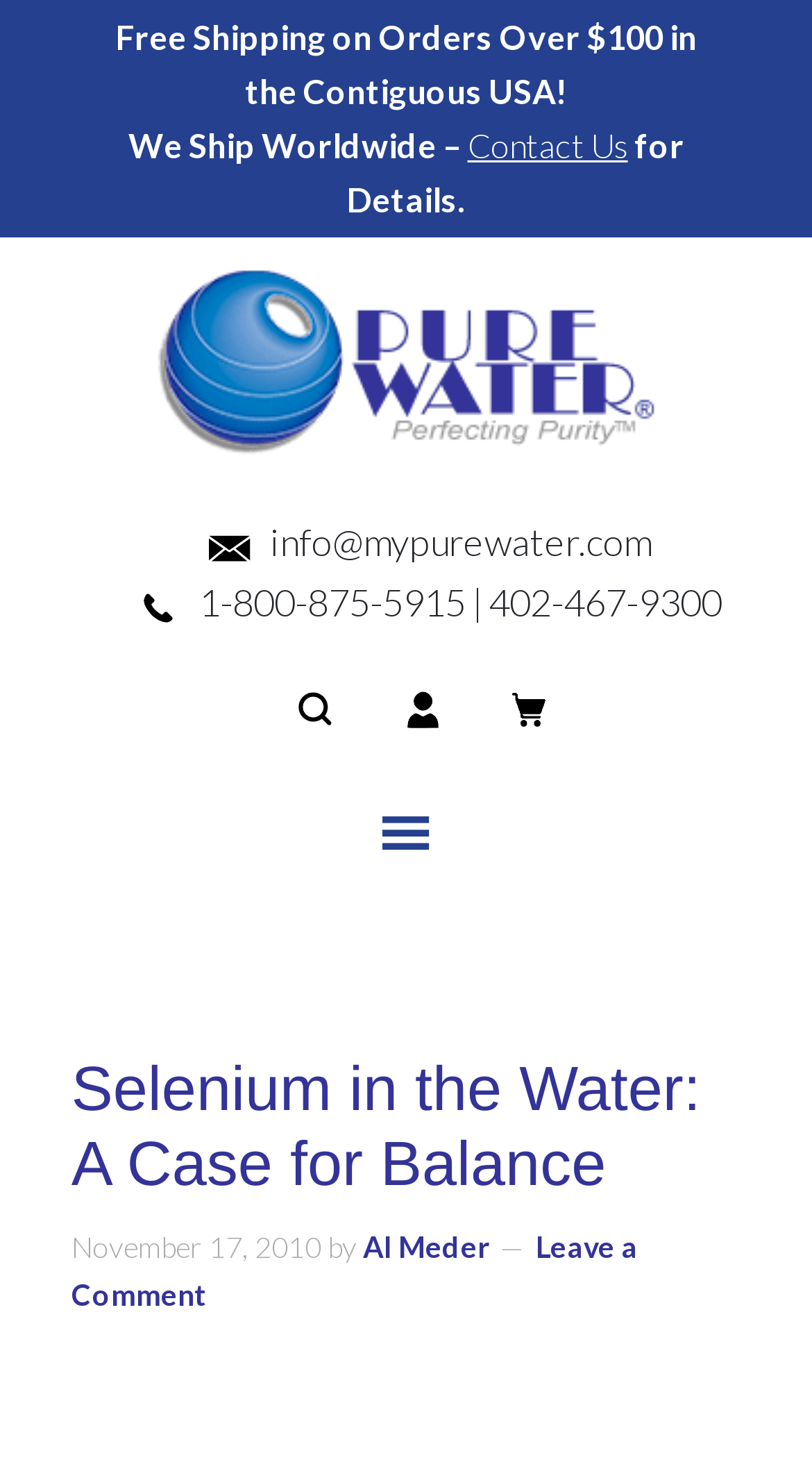Determine the bounding box coordinates of the clickable element to complete this instruction: "Visit 'Henny Bos - Een blog over bewustwording'". Provide the coordinates in the format of four float numbers between 0 and 1, [left, top, right, bottom].

None